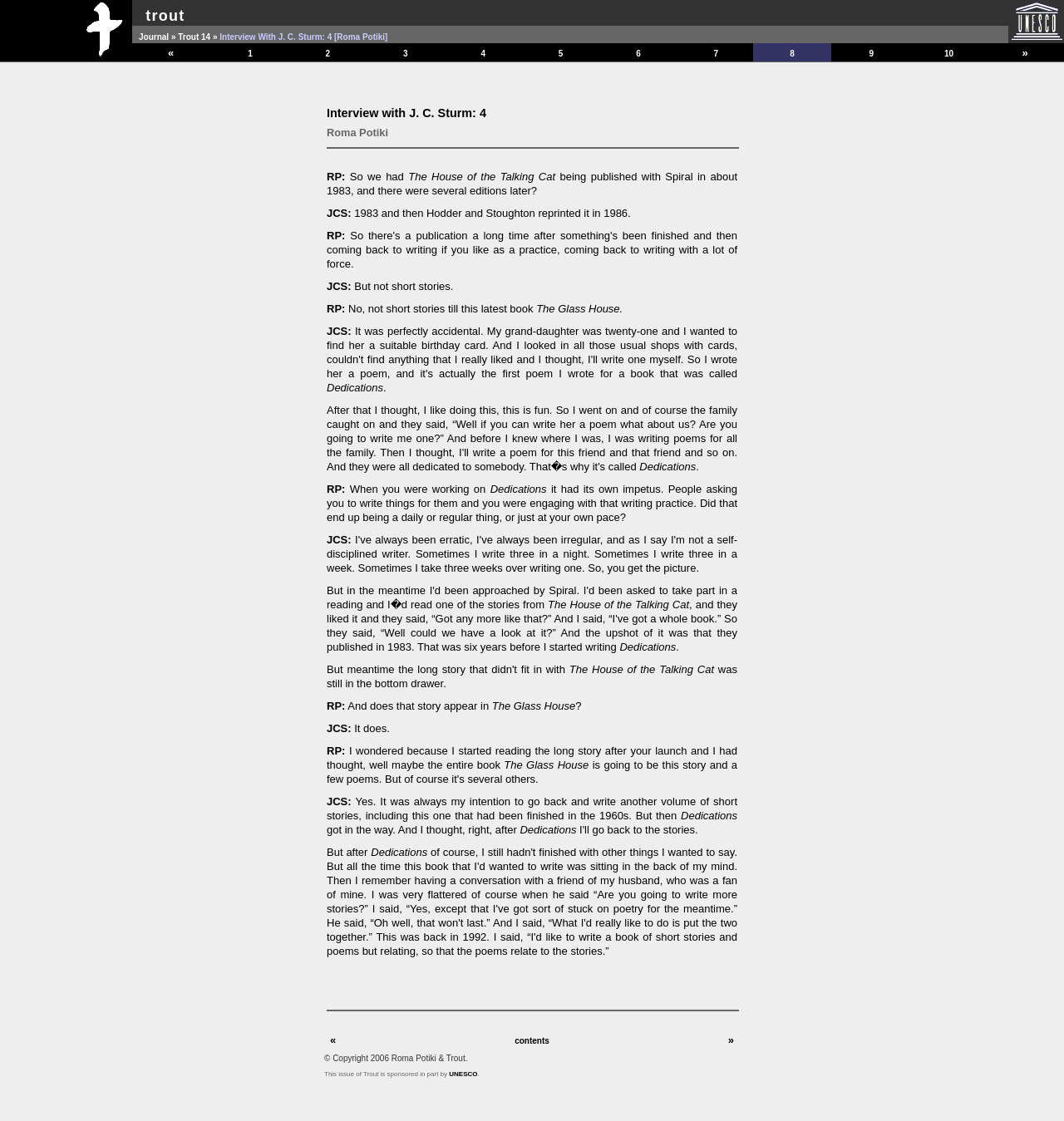Pinpoint the bounding box coordinates of the element you need to click to execute the following instruction: "Click on the link 'Trout Home Page'". The bounding box should be represented by four float numbers between 0 and 1, in the format [left, top, right, bottom].

[0.07, 0.042, 0.124, 0.054]